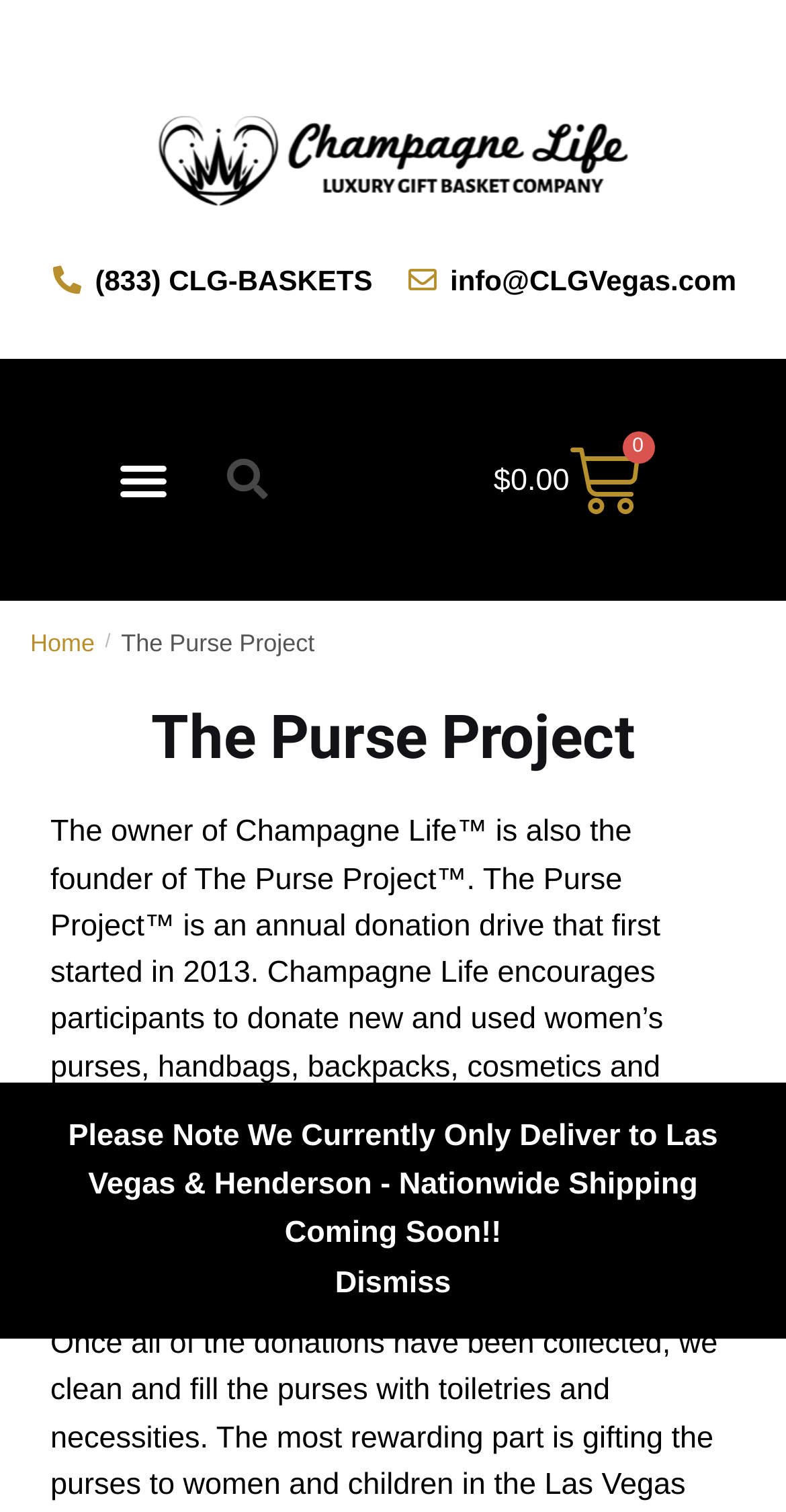Can you find the bounding box coordinates for the UI element given this description: "info@CLGVegas.com"? Provide the coordinates as four float numbers between 0 and 1: [left, top, right, bottom].

[0.515, 0.17, 0.937, 0.201]